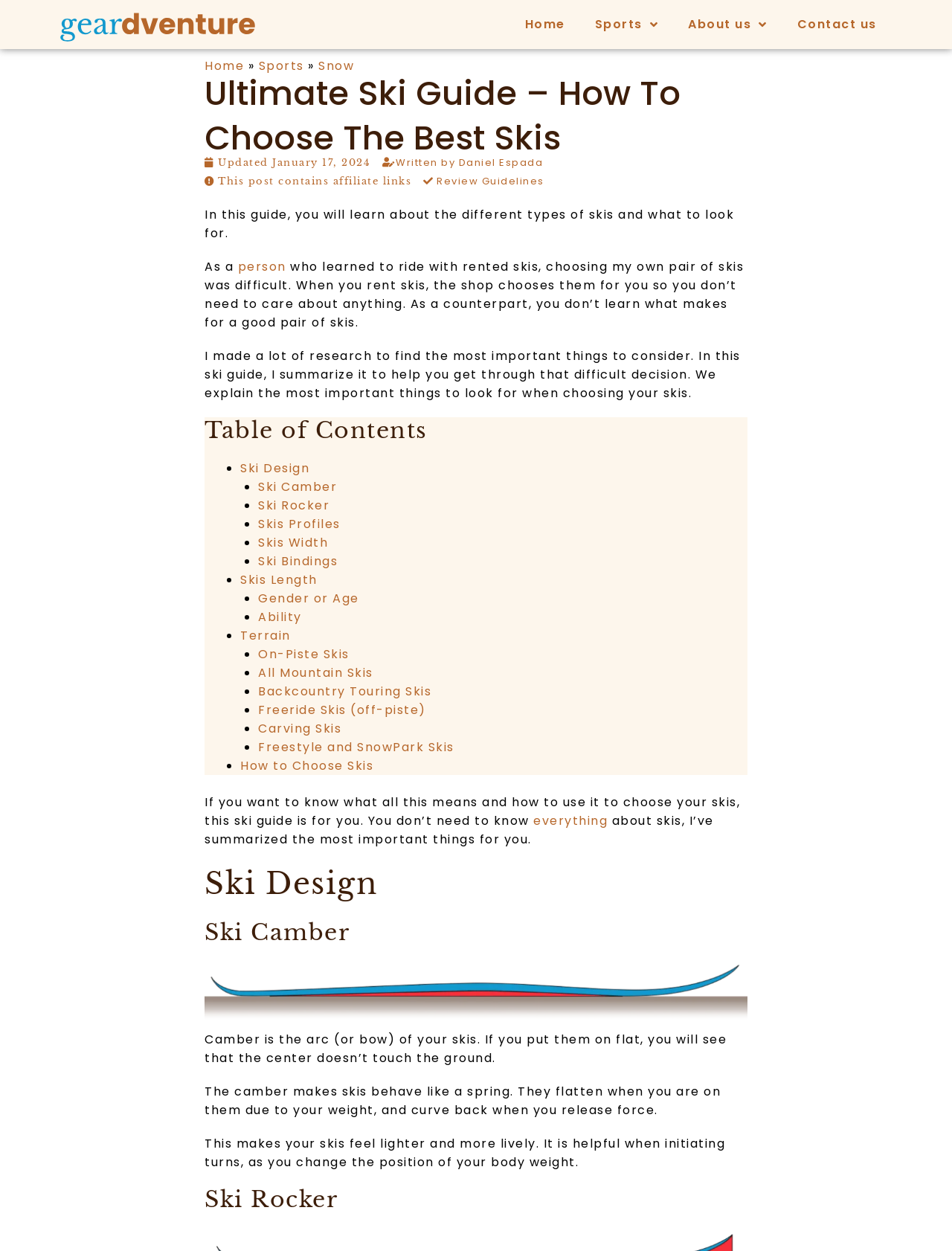Indicate the bounding box coordinates of the clickable region to achieve the following instruction: "Click on the 'Contact us' link."

[0.821, 0.006, 0.936, 0.033]